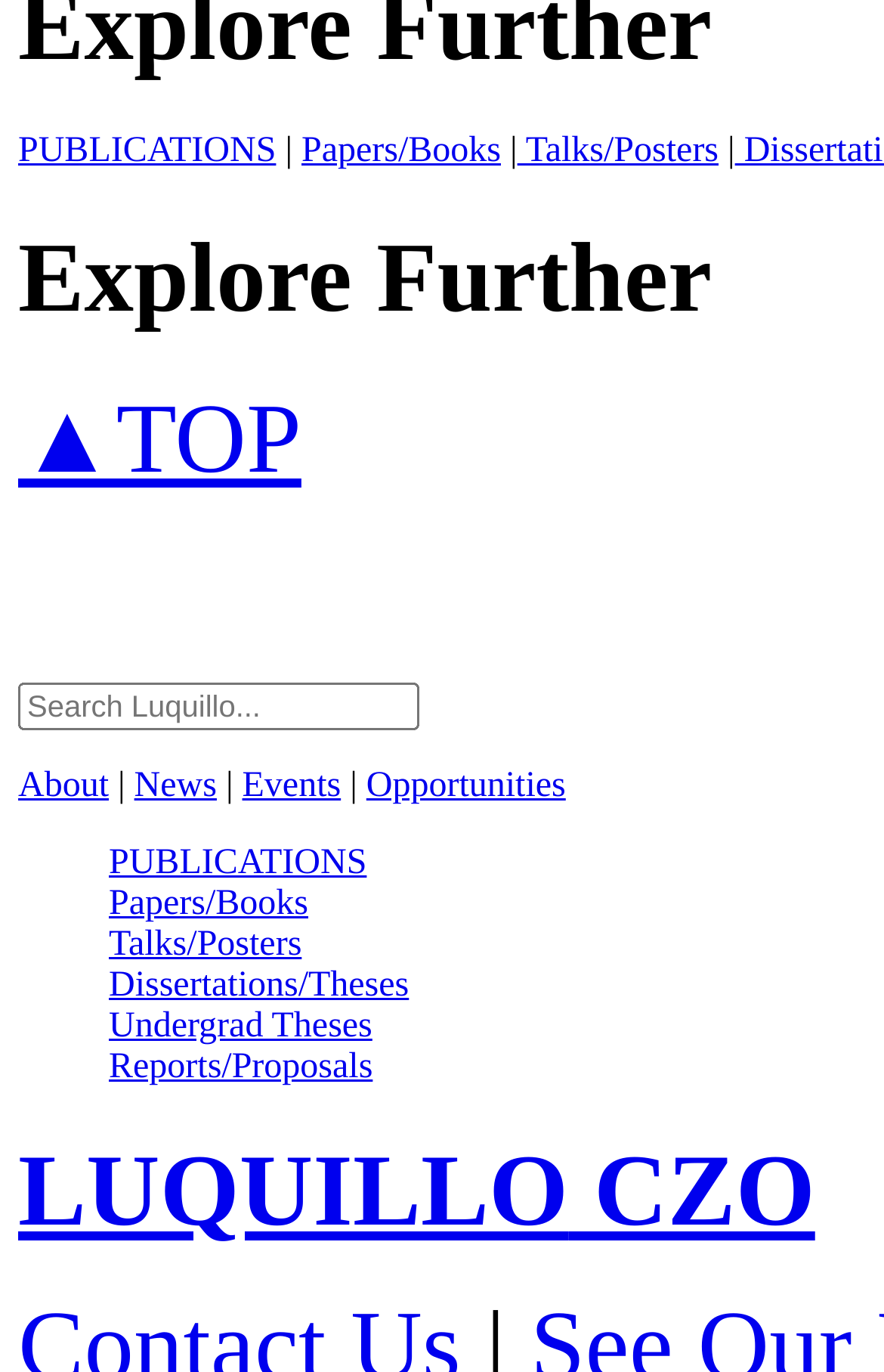Please respond in a single word or phrase: 
How many publication types are listed?

6